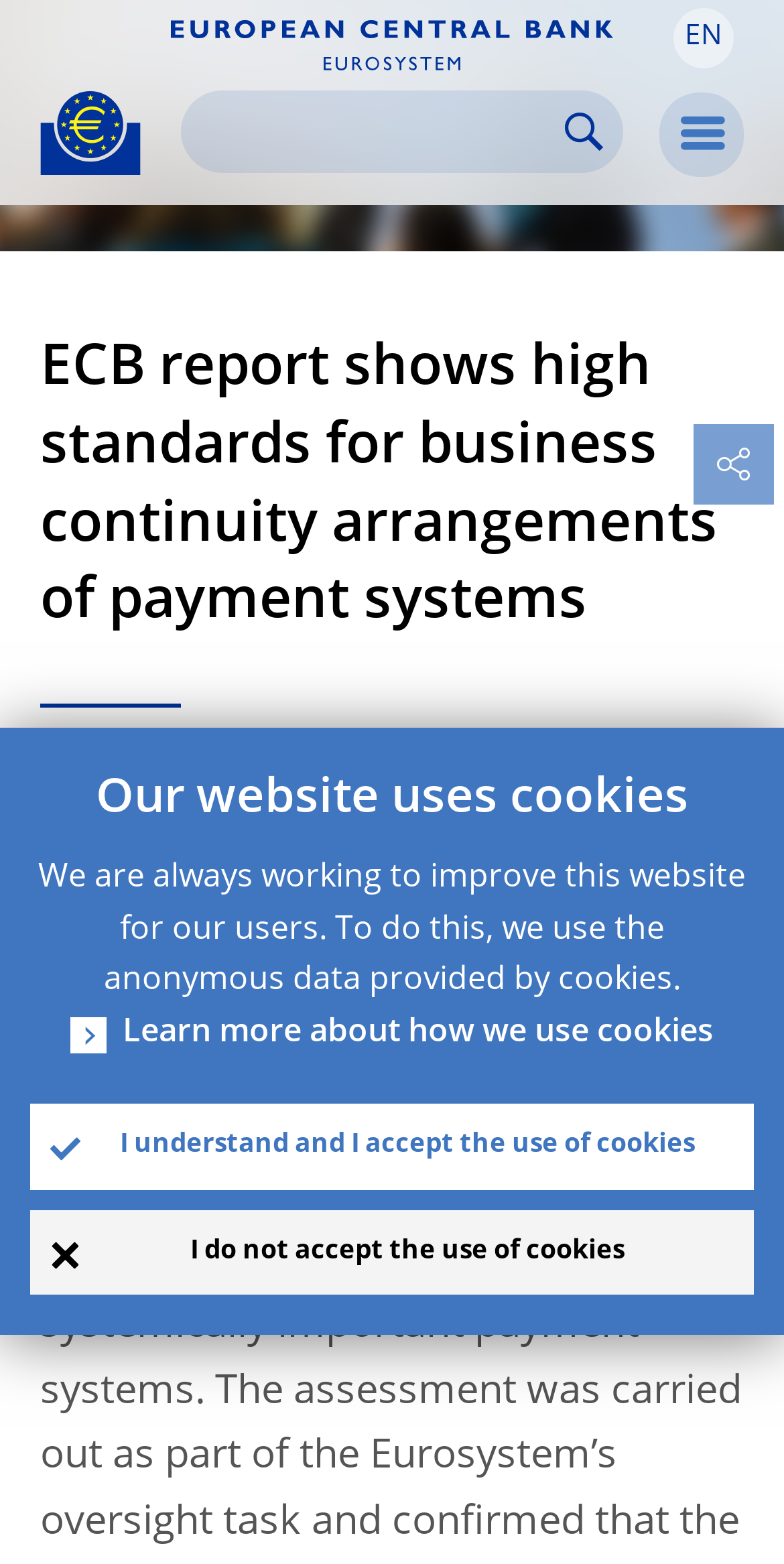Please identify the bounding box coordinates of the area that needs to be clicked to fulfill the following instruction: "Search for a topic."

[0.238, 0.062, 0.787, 0.107]